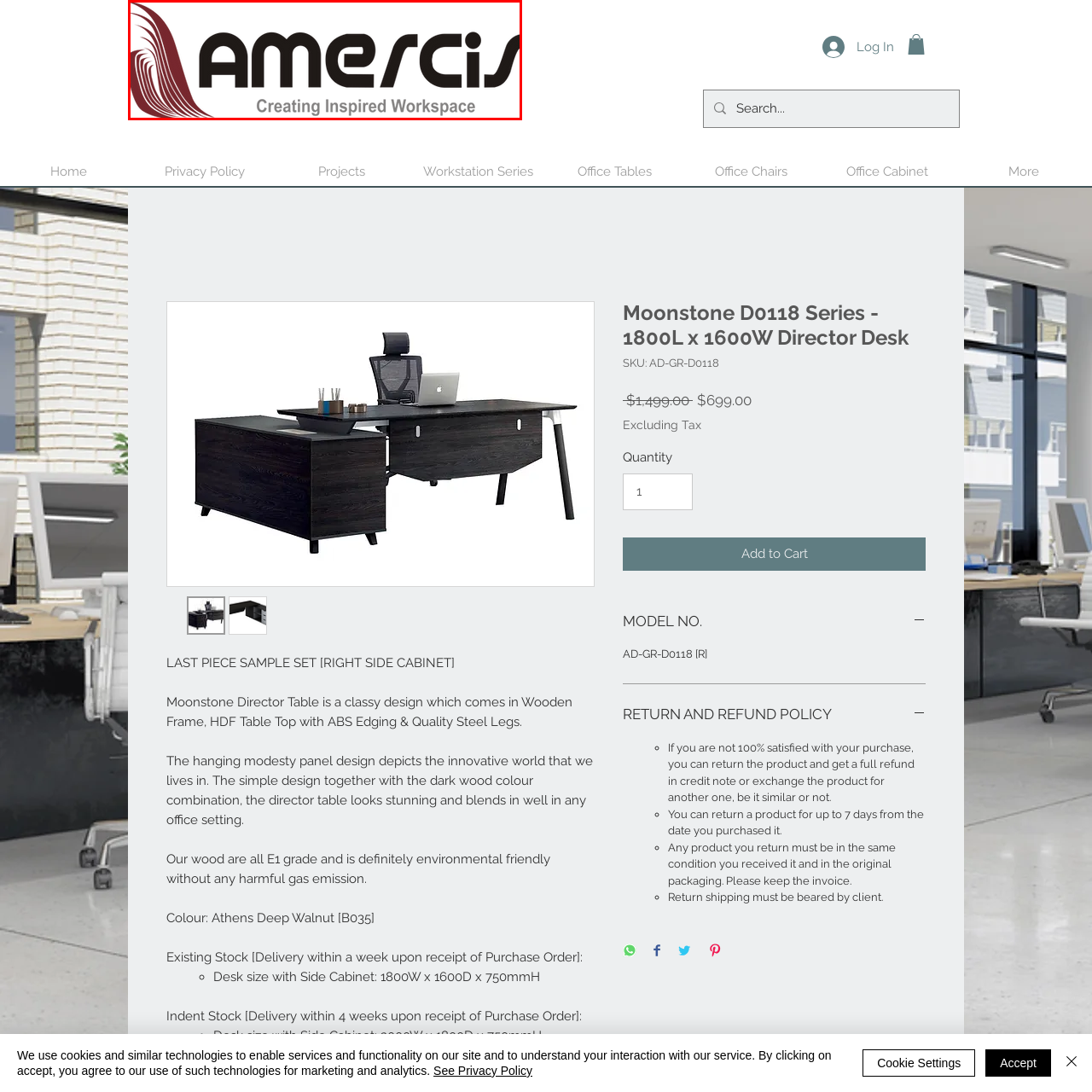Create a detailed description of the image enclosed by the red bounding box.

The image features the logo of "Amercis," a company dedicated to creating inspired workspace solutions. The logo prominently displays the brand name "Amercis" in bold, modern typography, accompanied by an artistic design element that conveys creativity and innovation. Below the brand name, the tagline "Creating Inspired Workspace" reinforces the company's commitment to quality and design in office furniture. This sleek logo reflects a professional and contemporary aesthetic, suitable for a business focused on enhancing work environments.